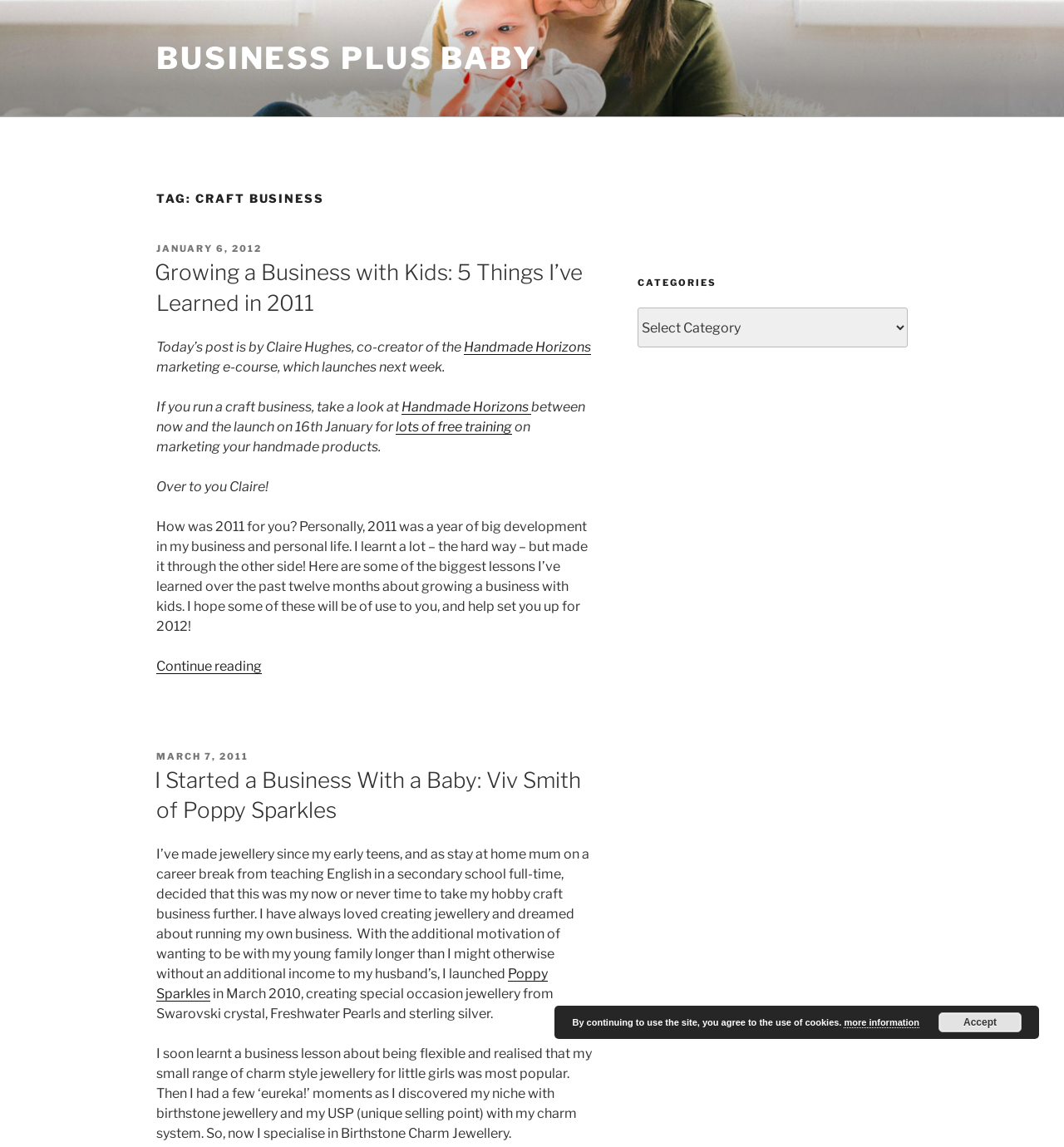What type of jewelry does Viv Smith of Poppy Sparkles create?
Refer to the image and provide a concise answer in one word or phrase.

Birthstone Charm Jewellery